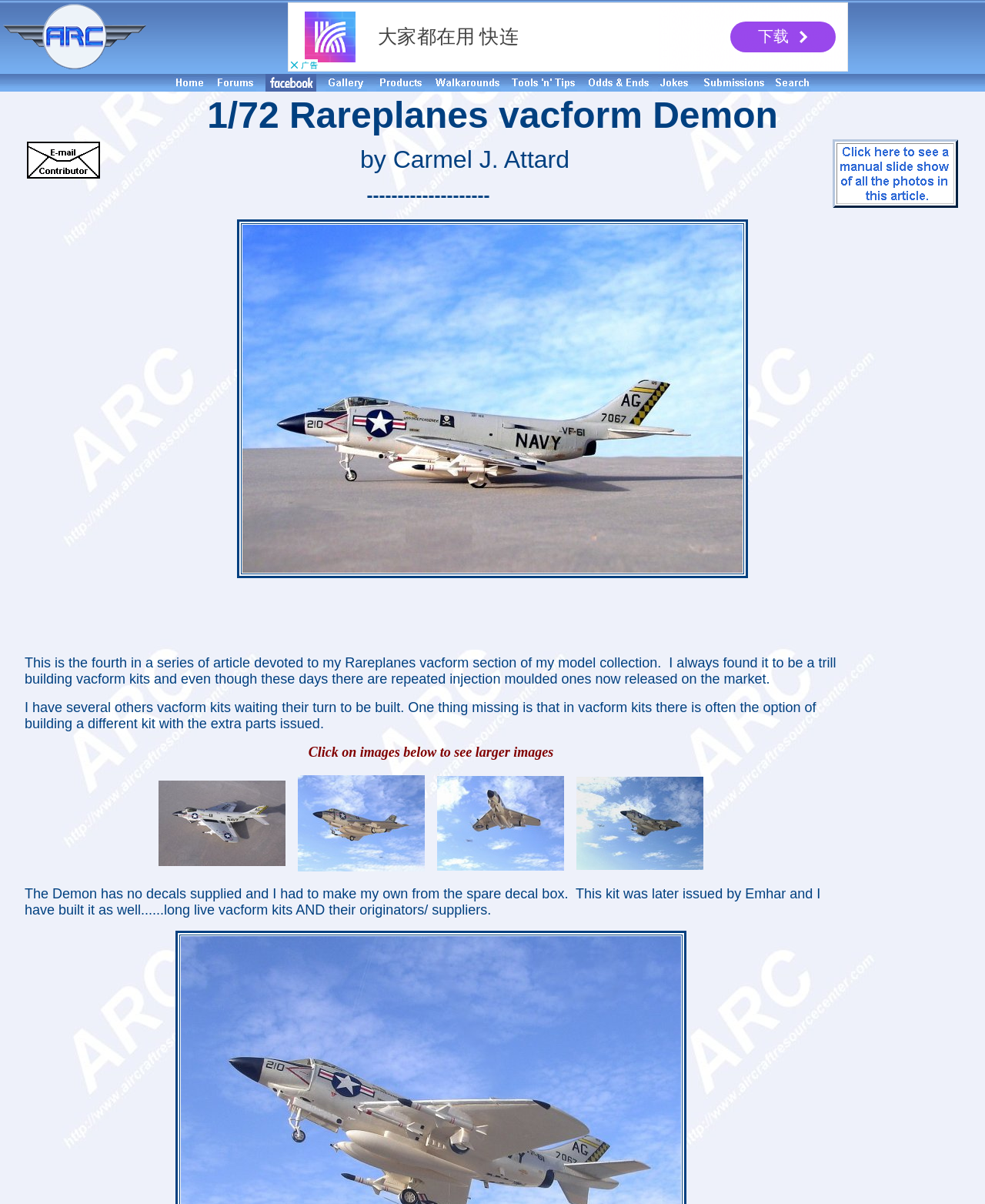Please respond to the question using a single word or phrase:
What is the name of the model?

Rareplanes vacform Demon